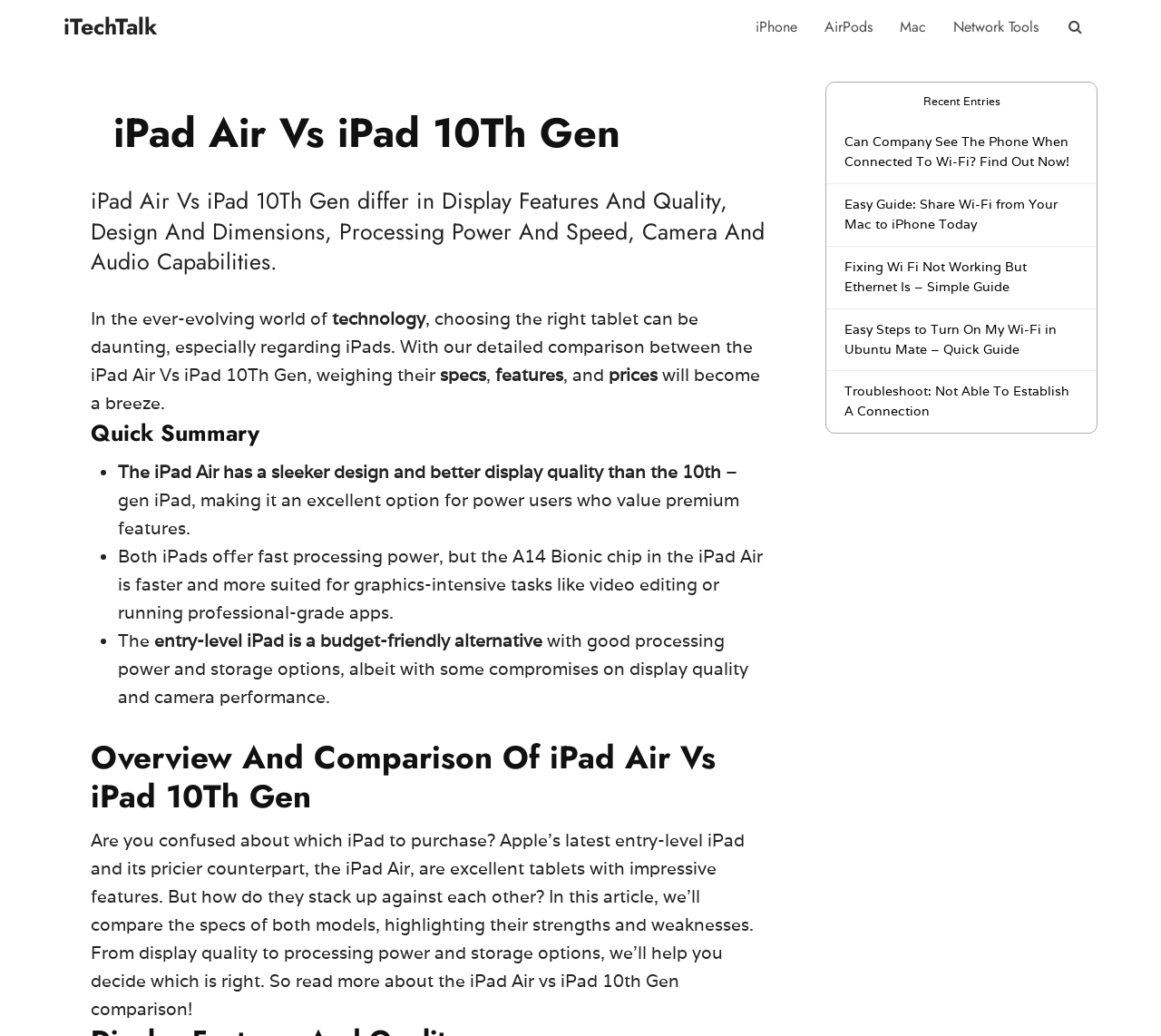How many points are mentioned in the Quick Summary section?
Based on the screenshot, give a detailed explanation to answer the question.

In the Quick Summary section, there are three bullet points mentioned, each highlighting a key difference between the iPad Air and iPad 10Th Gen.